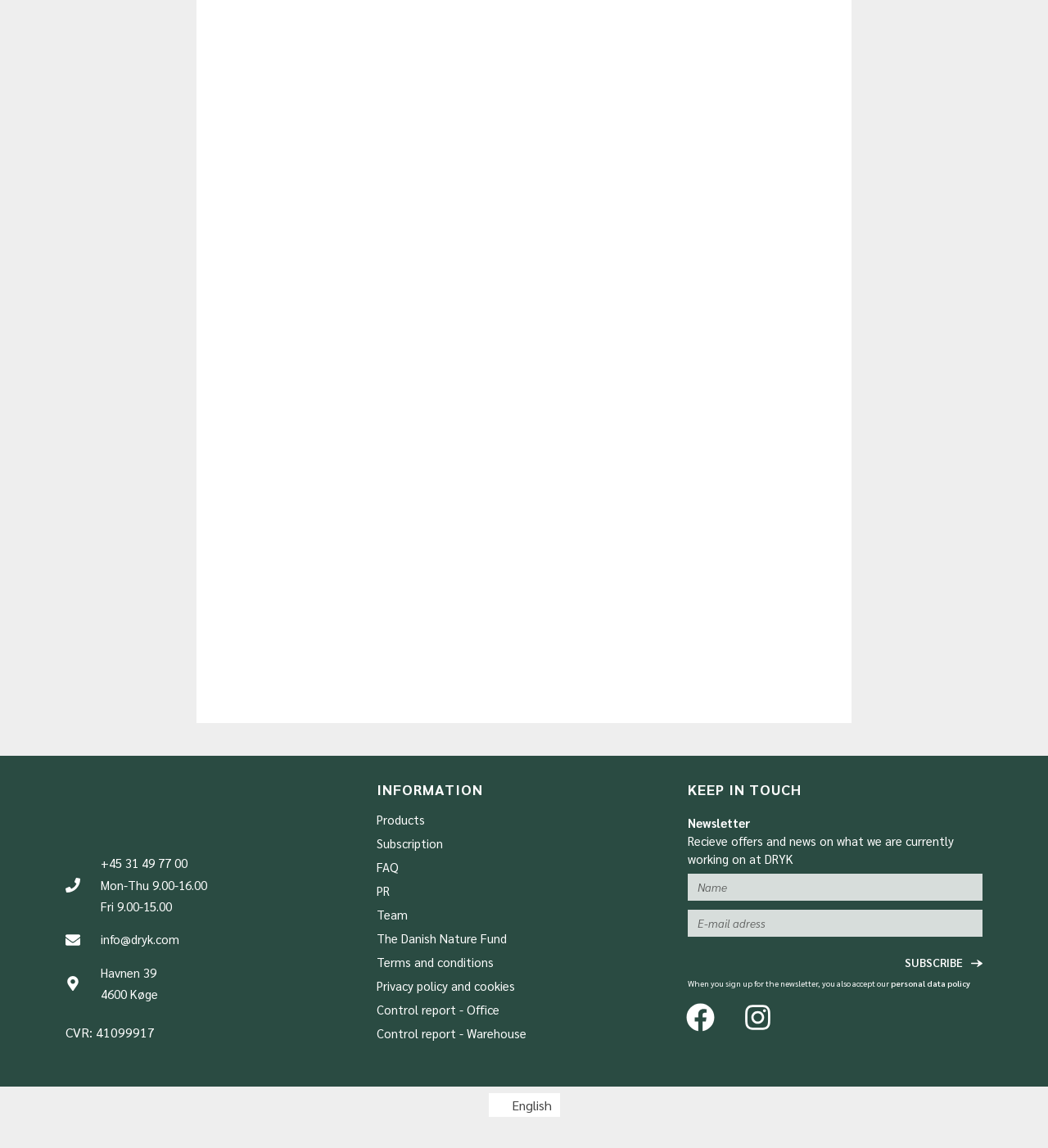Locate the bounding box coordinates of the clickable region to complete the following instruction: "Visit Facebook page."

[0.641, 0.862, 0.696, 0.911]